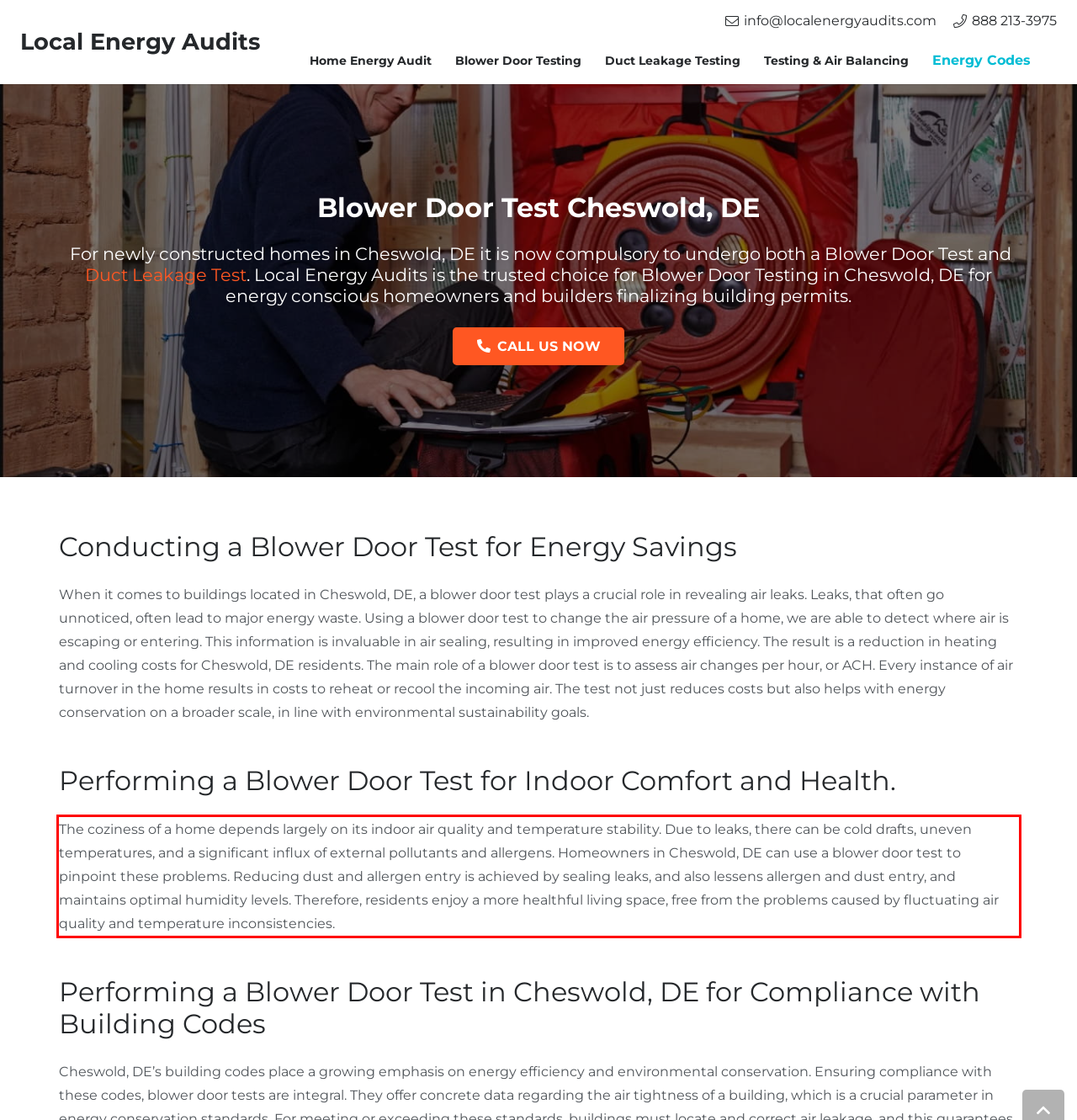Examine the screenshot of the webpage, locate the red bounding box, and generate the text contained within it.

The coziness of a home depends largely on its indoor air quality and temperature stability. Due to leaks, there can be cold drafts, uneven temperatures, and a significant influx of external pollutants and allergens. Homeowners in Cheswold, DE can use a blower door test to pinpoint these problems. Reducing dust and allergen entry is achieved by sealing leaks, and also lessens allergen and dust entry, and maintains optimal humidity levels. Therefore, residents enjoy a more healthful living space, free from the problems caused by fluctuating air quality and temperature inconsistencies.